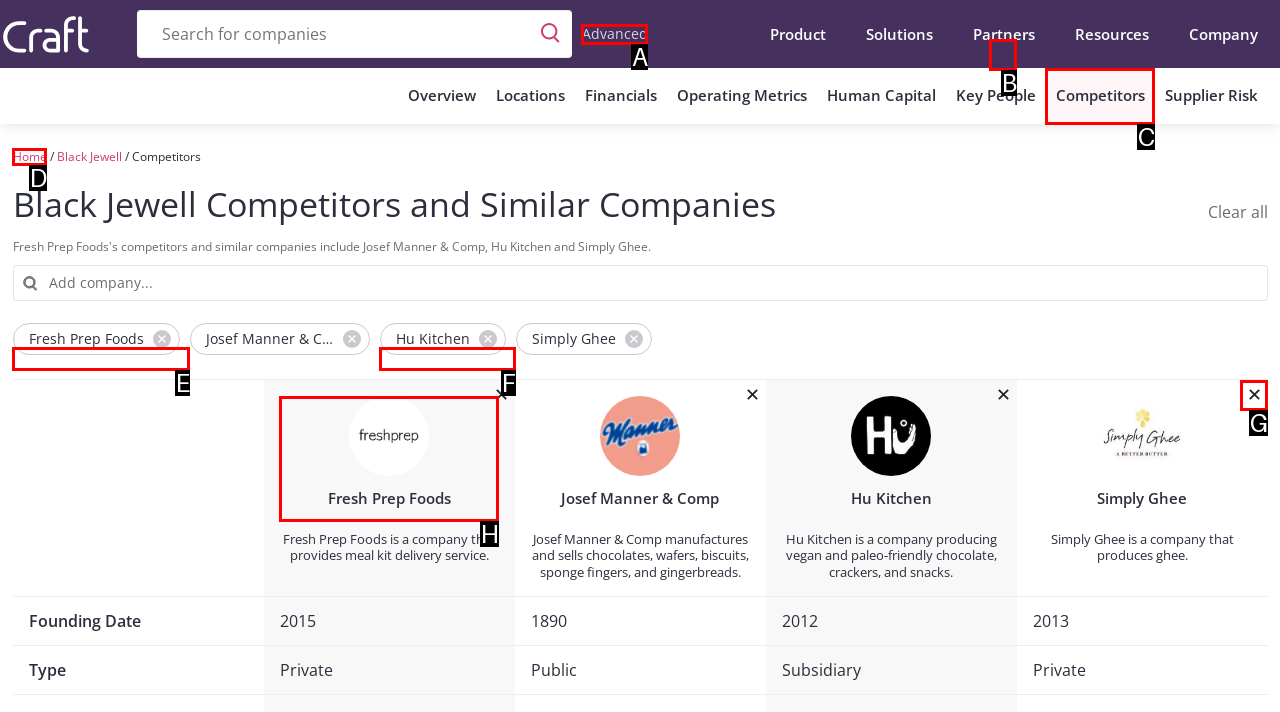From the given options, choose the one to complete the task: Click on Advanced
Indicate the letter of the correct option.

A